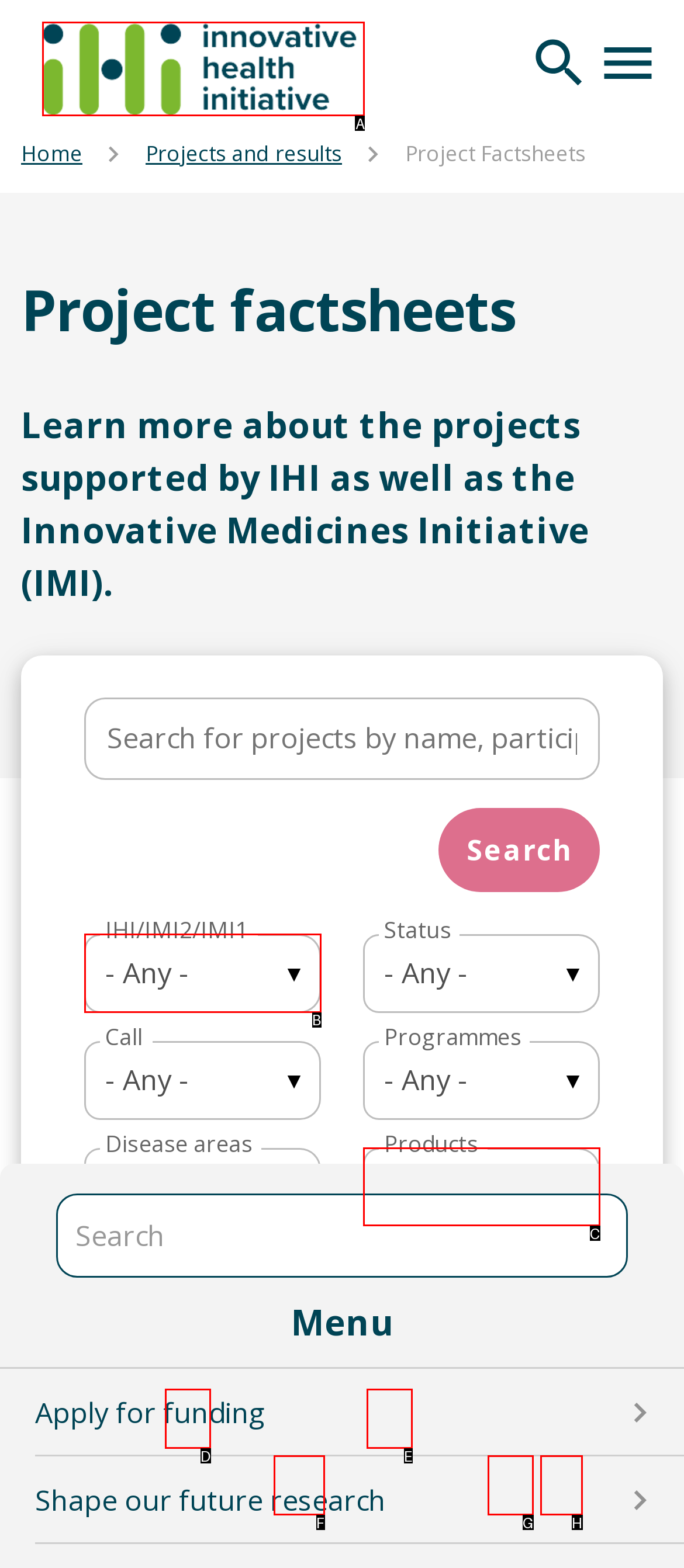Which UI element should be clicked to perform the following task: Click the Home button? Answer with the corresponding letter from the choices.

A